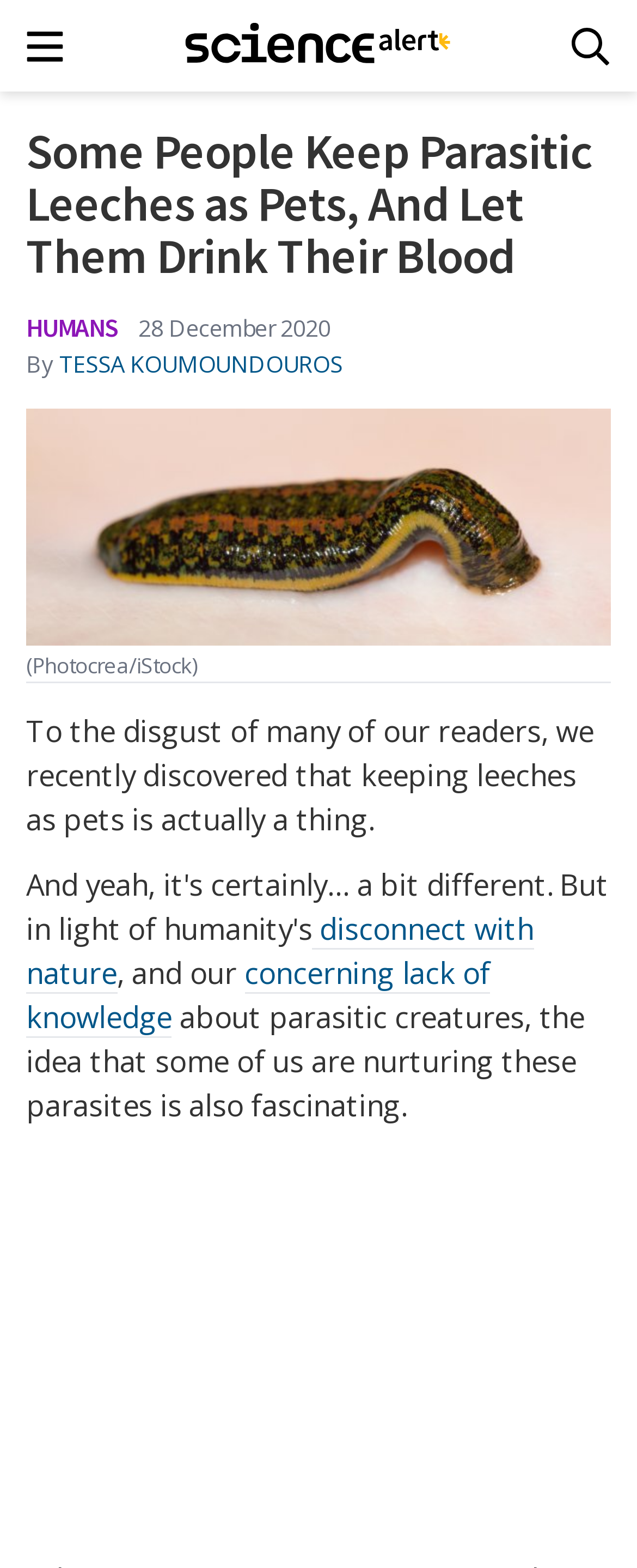What is the topic of the article?
Answer the question using a single word or phrase, according to the image.

Leeches as pets